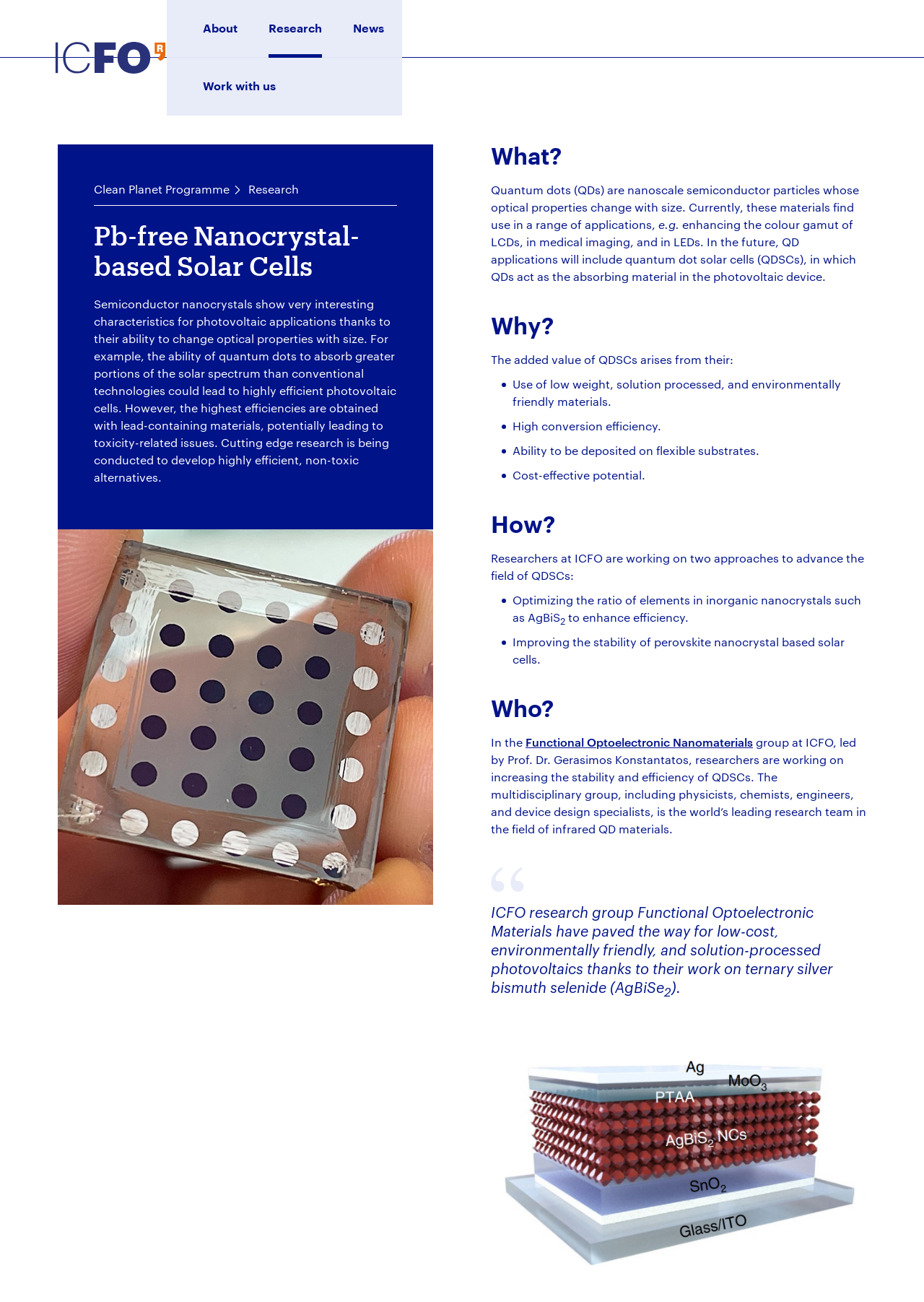Can you extract the headline from the webpage for me?

Pb-free Nanocrystal-based Solar Cells